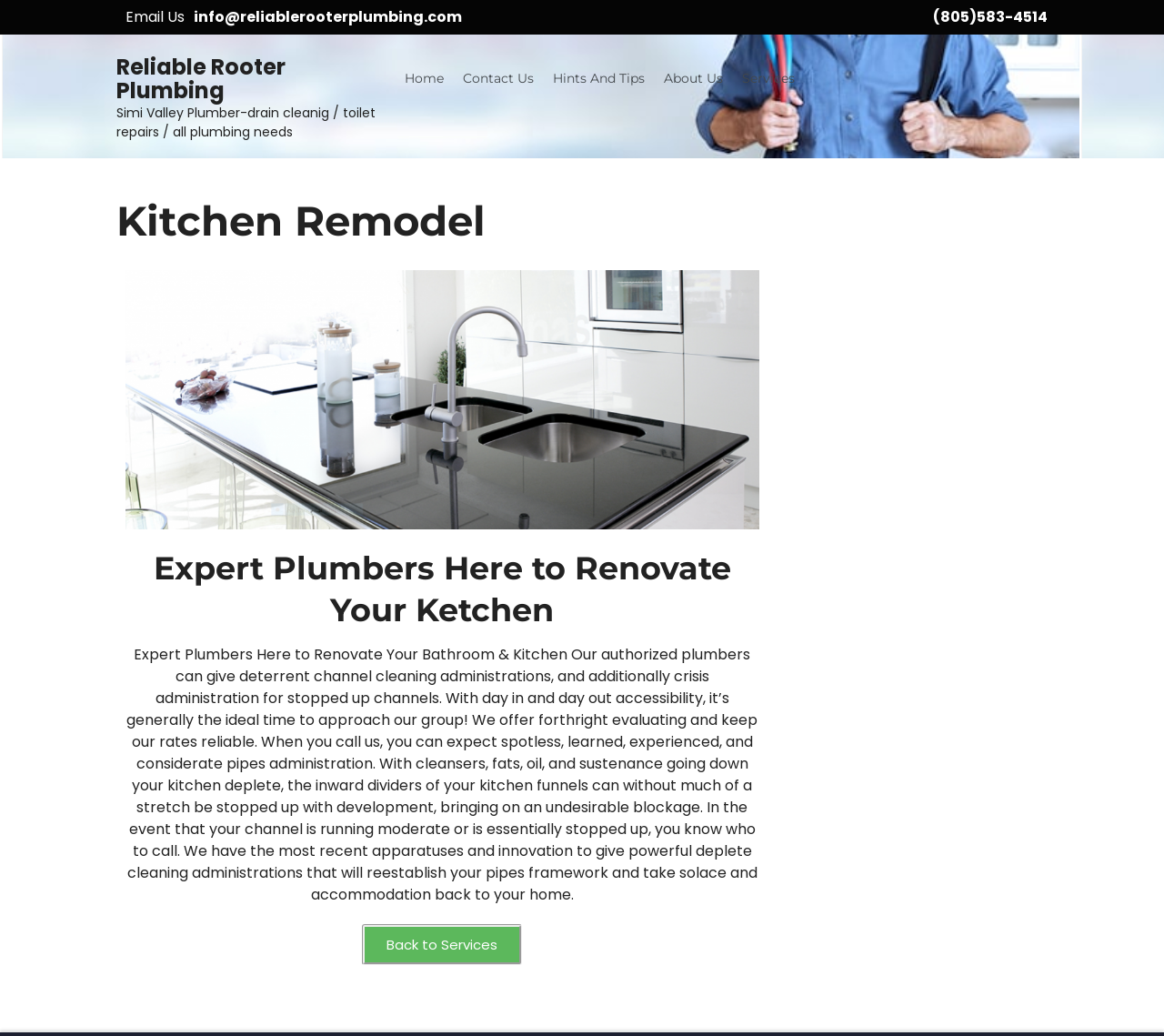Ascertain the bounding box coordinates for the UI element detailed here: "Services". The coordinates should be provided as [left, top, right, bottom] with each value being a float between 0 and 1.

[0.63, 0.054, 0.691, 0.096]